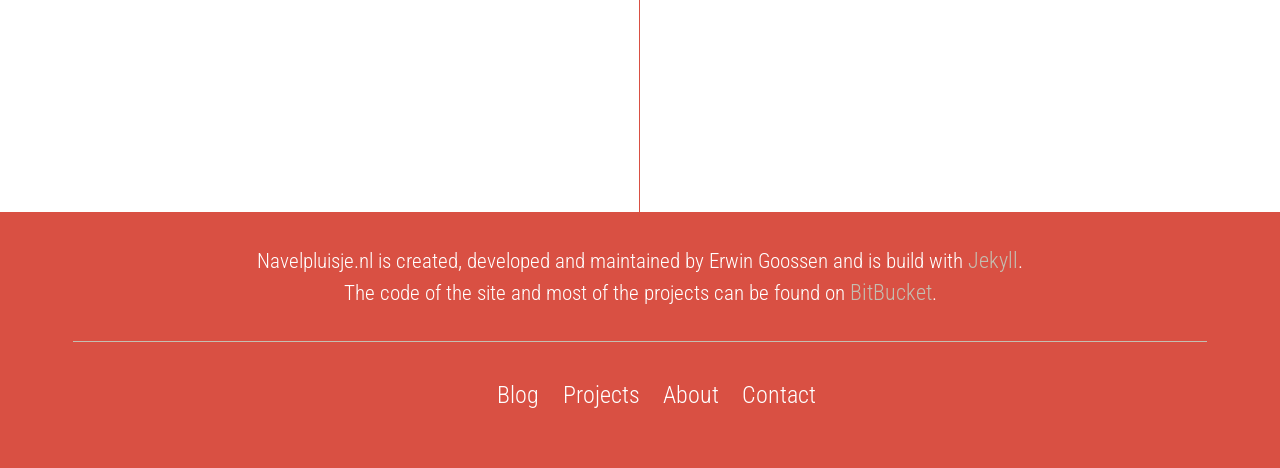What is the platform used to build this website?
Refer to the screenshot and respond with a concise word or phrase.

Jekyll